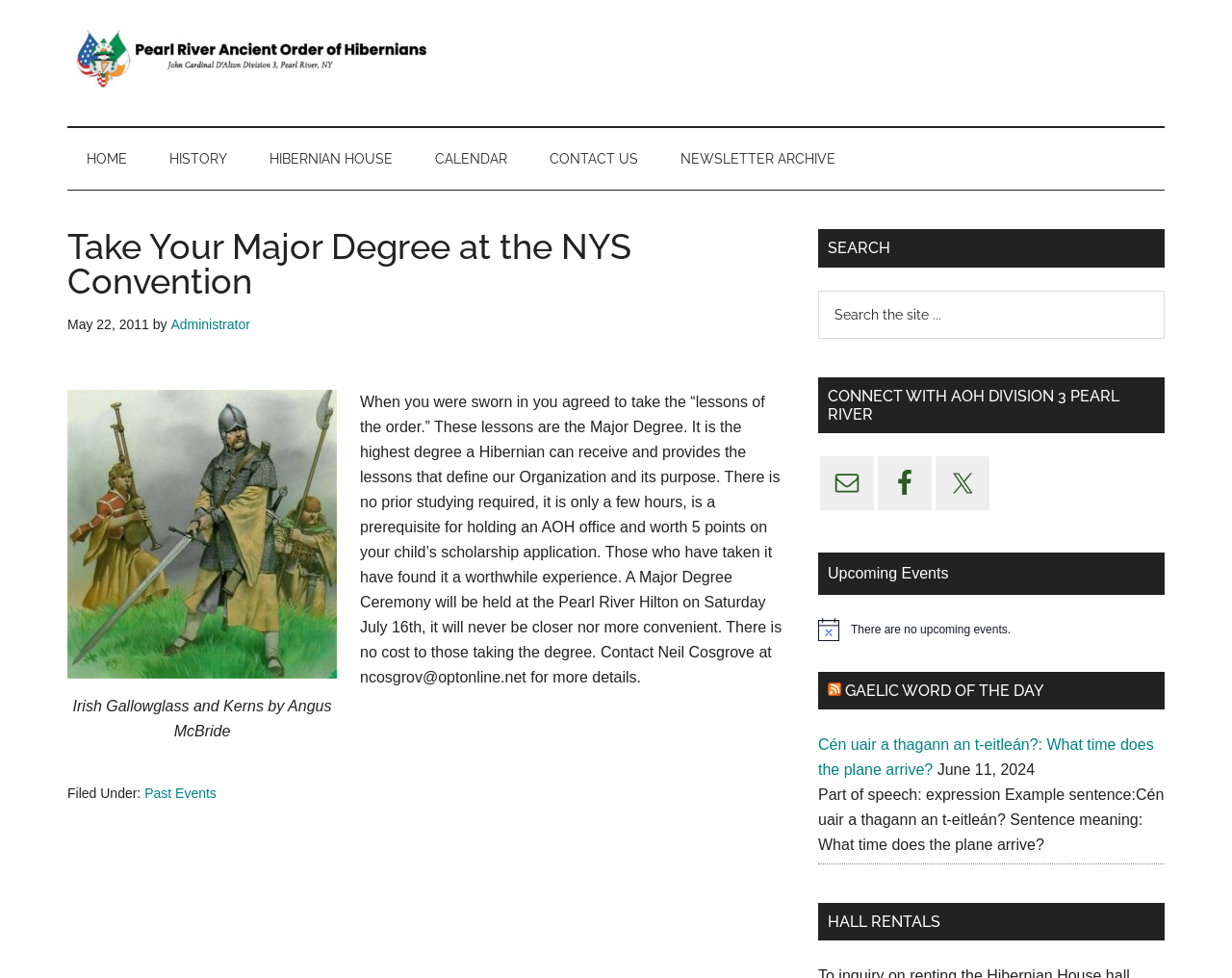Find the bounding box coordinates of the area that needs to be clicked in order to achieve the following instruction: "Search the site". The coordinates should be specified as four float numbers between 0 and 1, i.e., [left, top, right, bottom].

[0.664, 0.297, 0.945, 0.346]